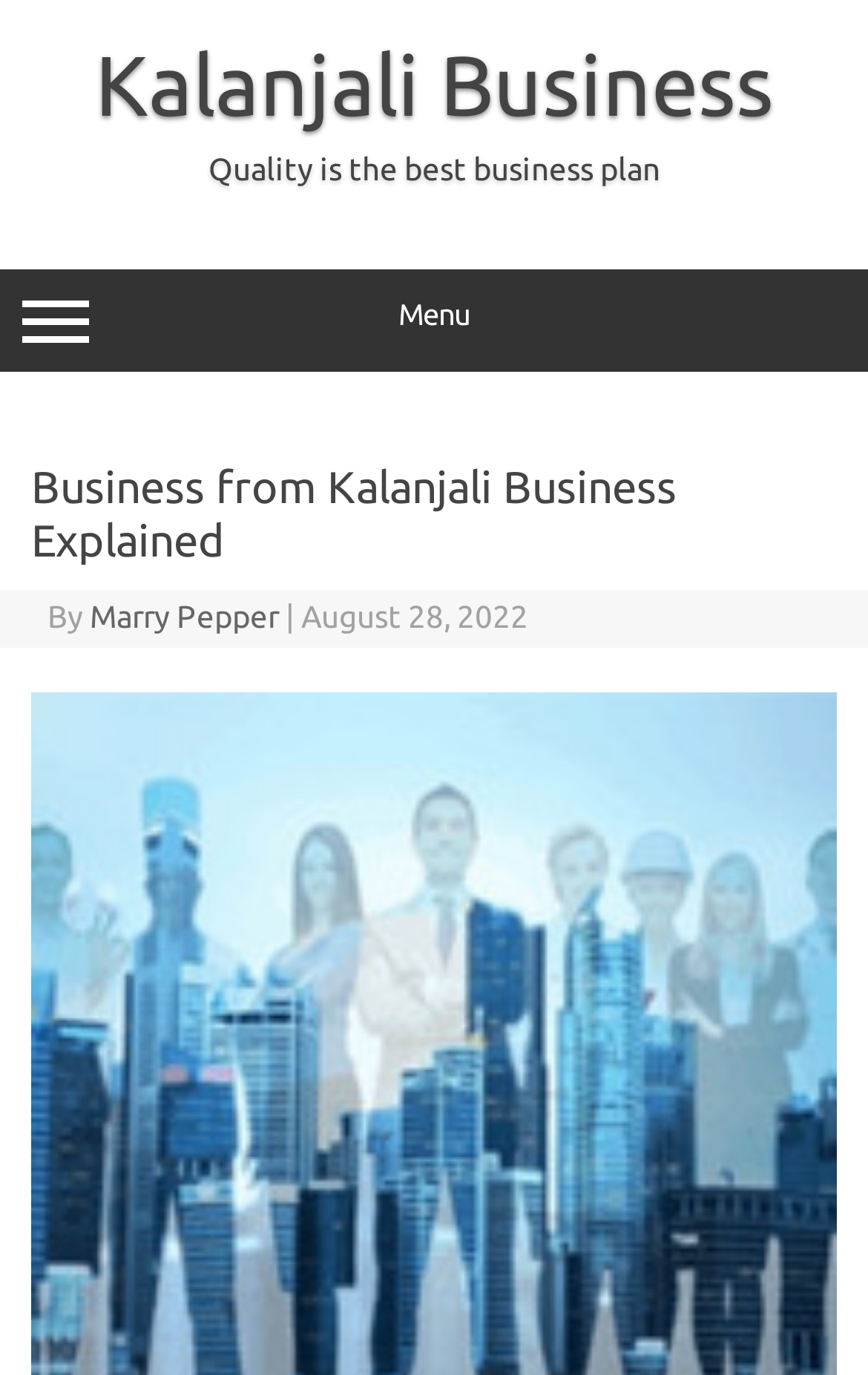Refer to the image and provide an in-depth answer to the question:
Who wrote the article?

The link 'Marry Pepper' is present in the header section of the page, which suggests that Marry Pepper is the author of the article or the content being discussed.